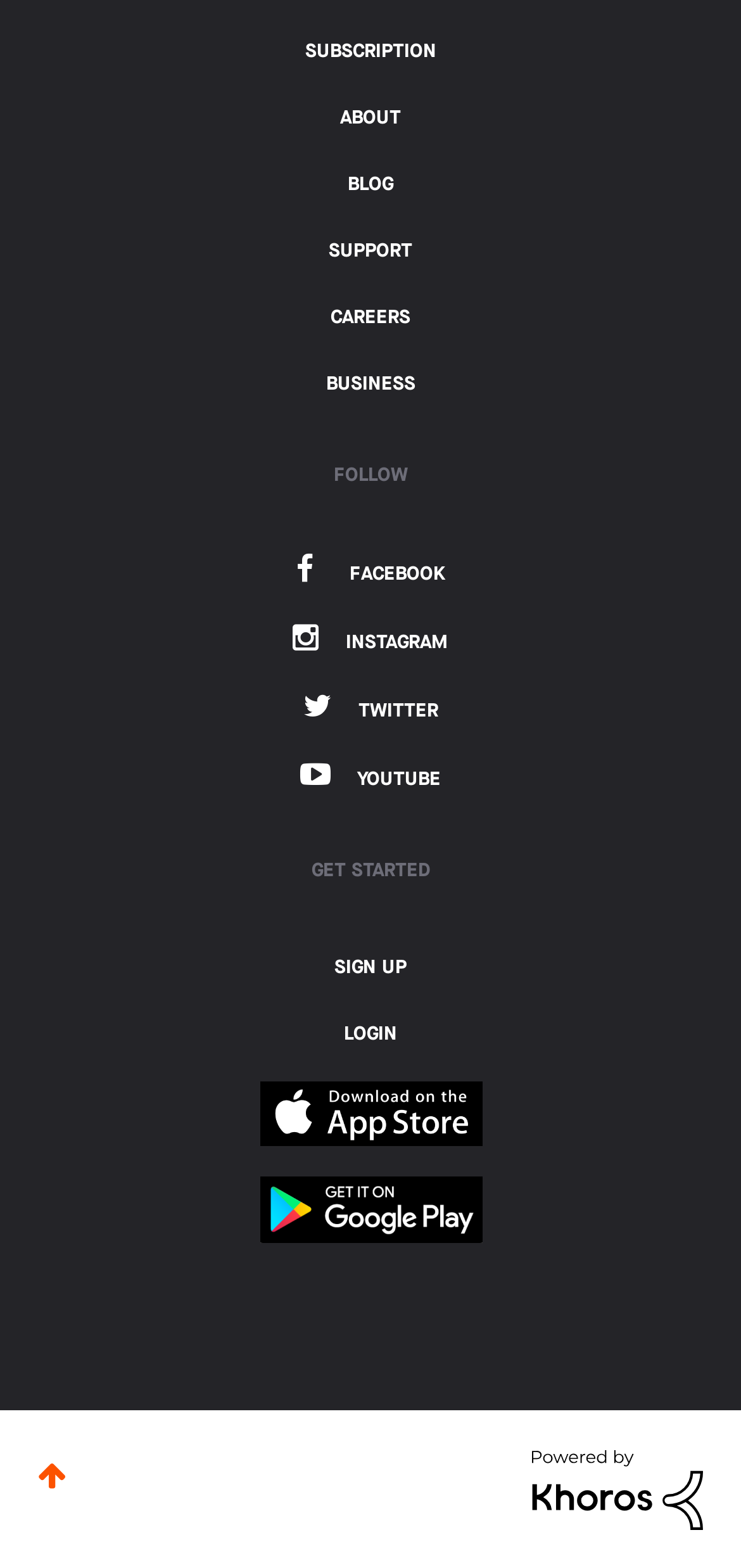Respond to the question with just a single word or phrase: 
How many links are available in the GET STARTED section?

3